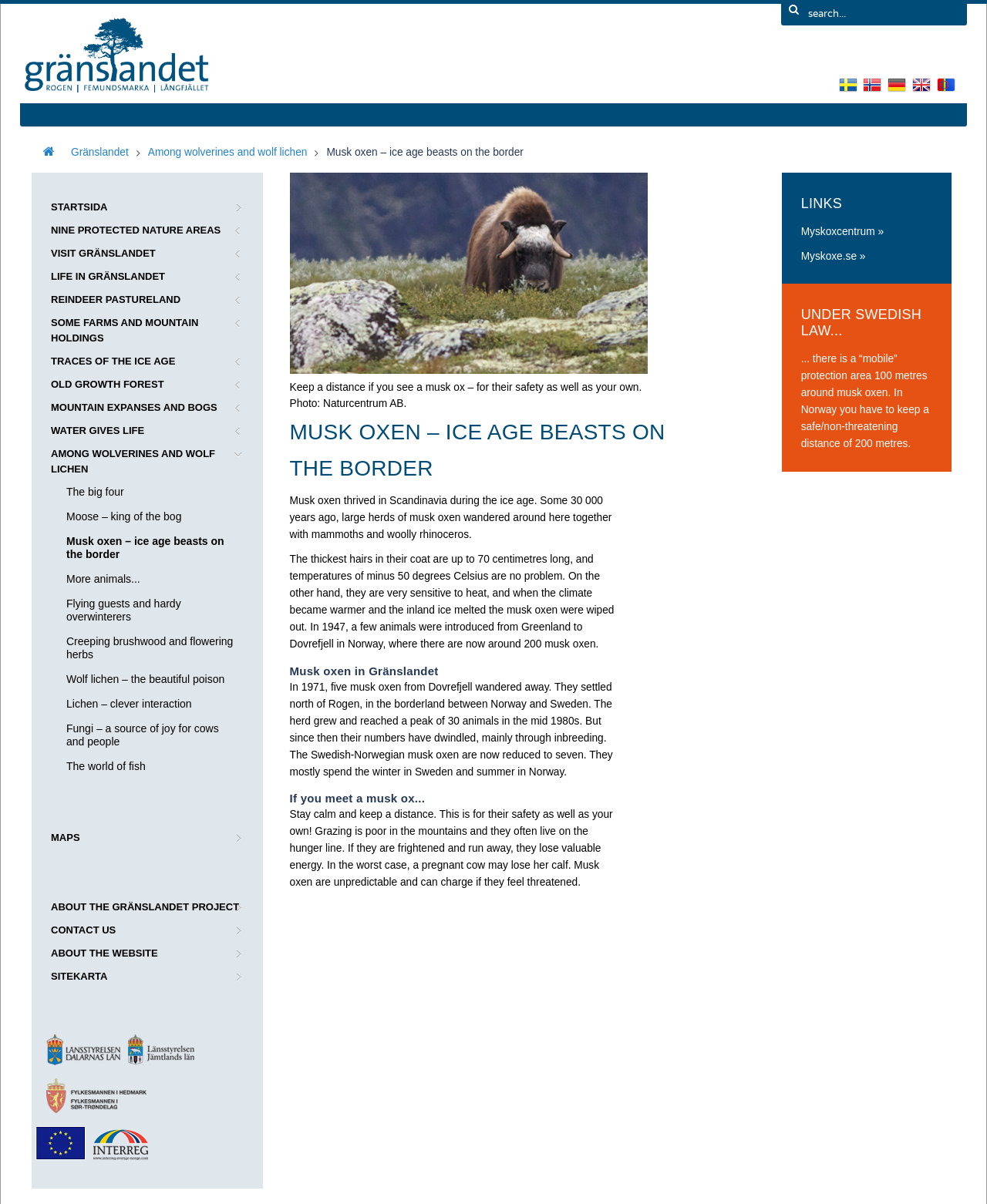What is the temperature tolerance of musk oxen?
Deliver a detailed and extensive answer to the question.

The webpage states that musk oxen can withstand temperatures of minus 50 degrees Celsius, but they are very sensitive to heat, and when the climate became warmer and the inland ice melted, the musk oxen were wiped out.